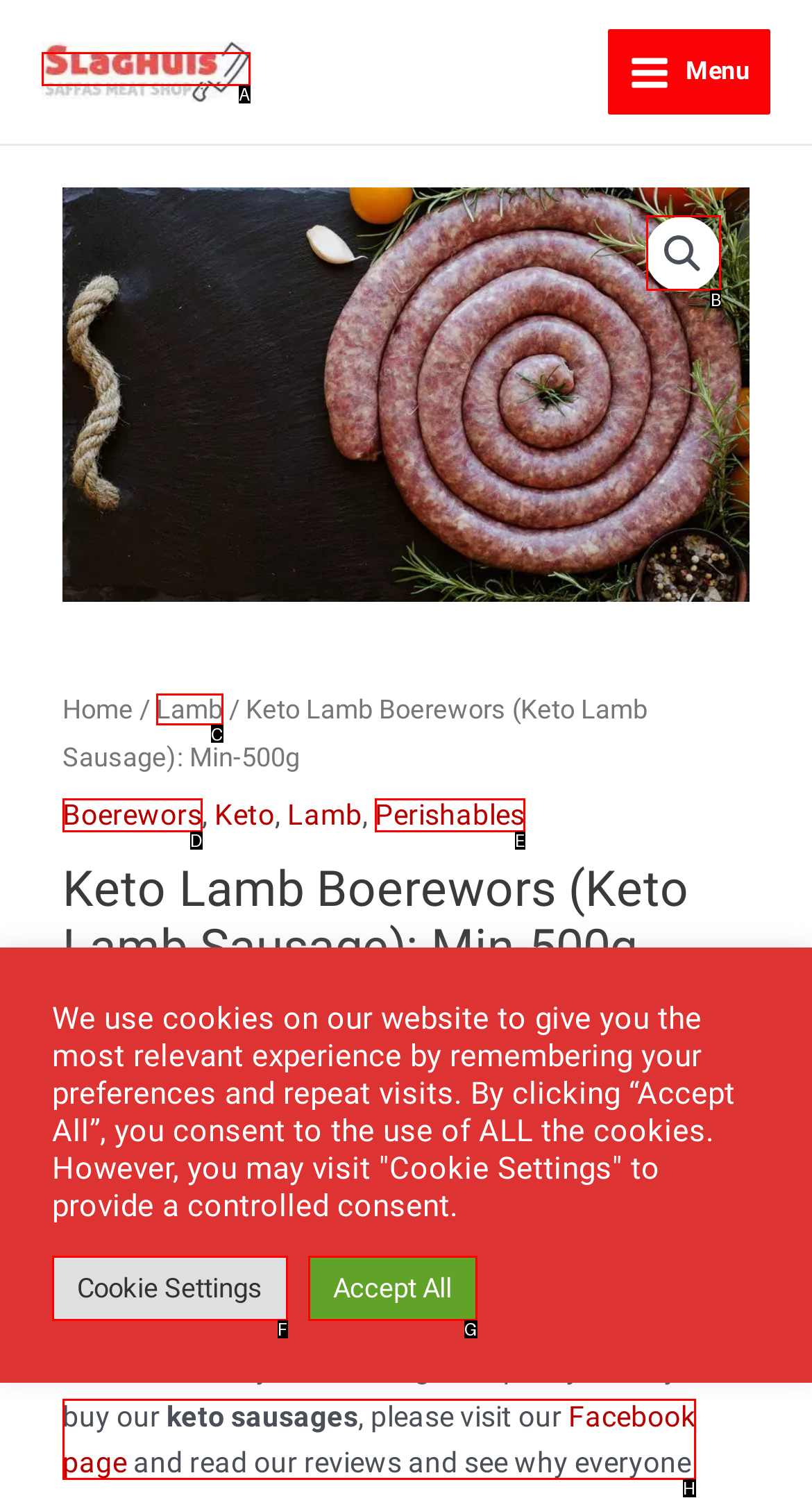For the task: Search for something, specify the letter of the option that should be clicked. Answer with the letter only.

B